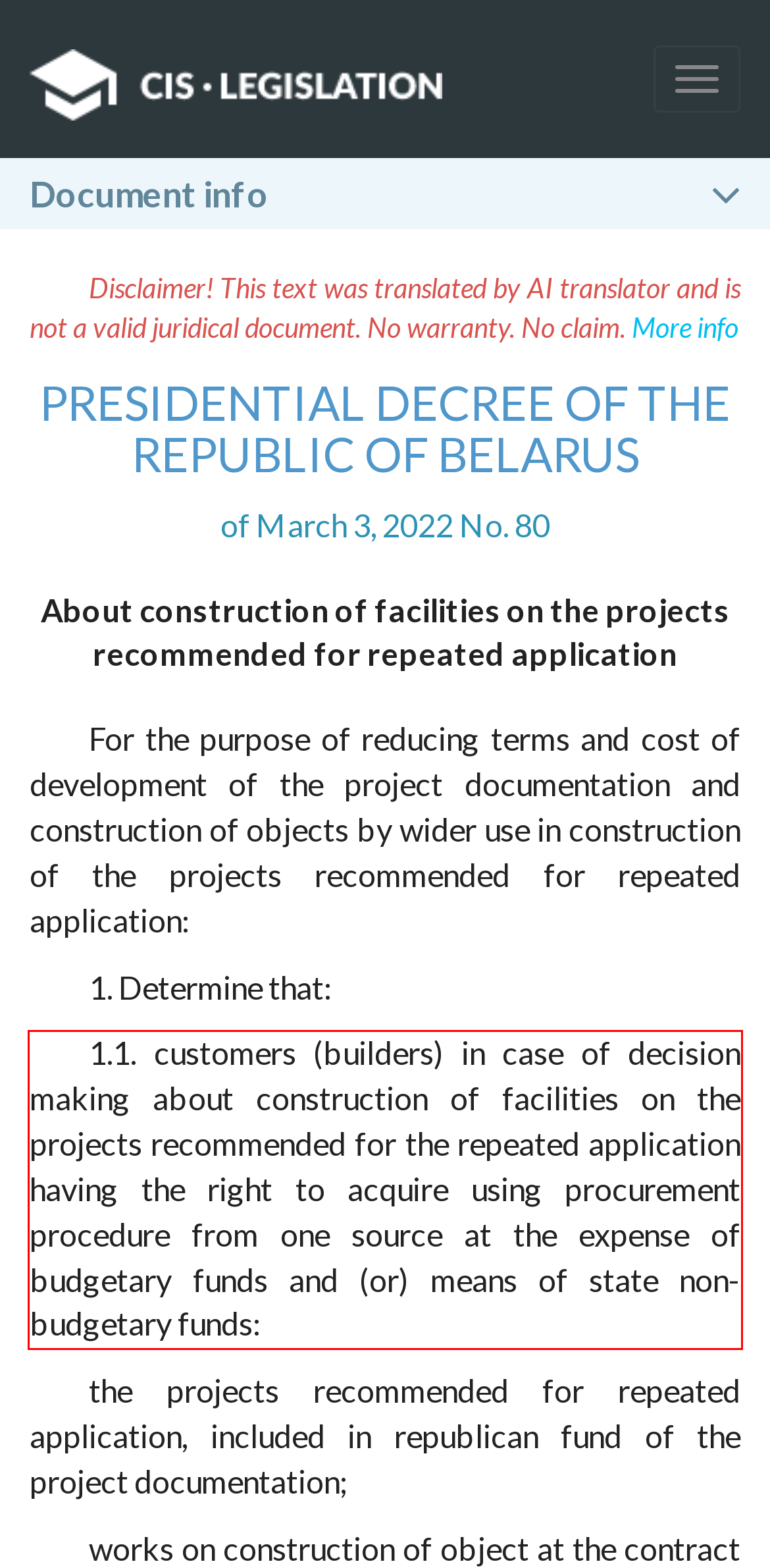Using the provided webpage screenshot, identify and read the text within the red rectangle bounding box.

1.1. customers (builders) in case of decision making about construction of facilities on the projects recommended for the repeated application having the right to acquire using procurement procedure from one source at the expense of budgetary funds and (or) means of state non-budgetary funds: